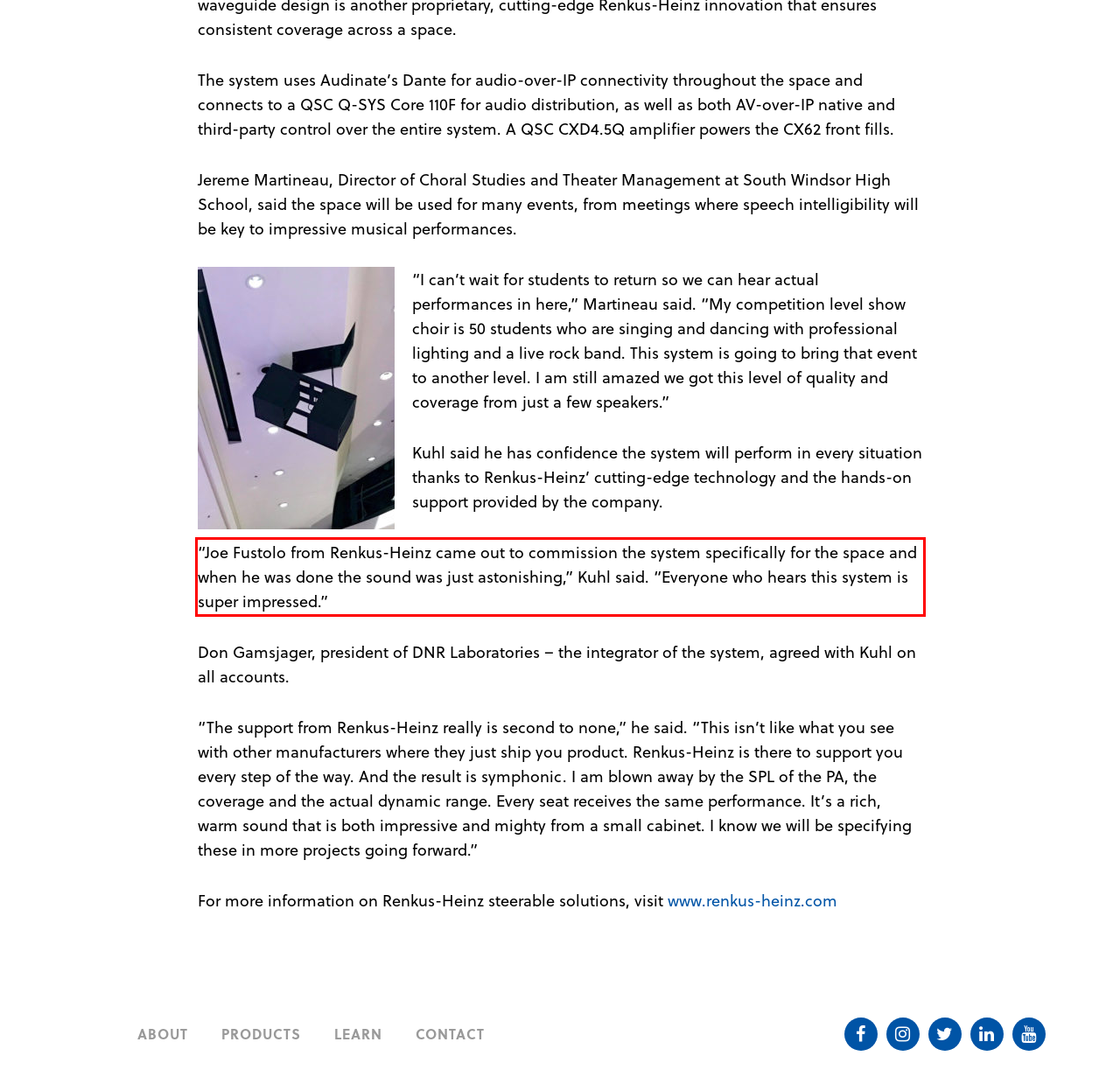Look at the provided screenshot of the webpage and perform OCR on the text within the red bounding box.

“Joe Fustolo from Renkus-Heinz came out to commission the system specifically for the space and when he was done the sound was just astonishing,” Kuhl said. “Everyone who hears this system is super impressed.”